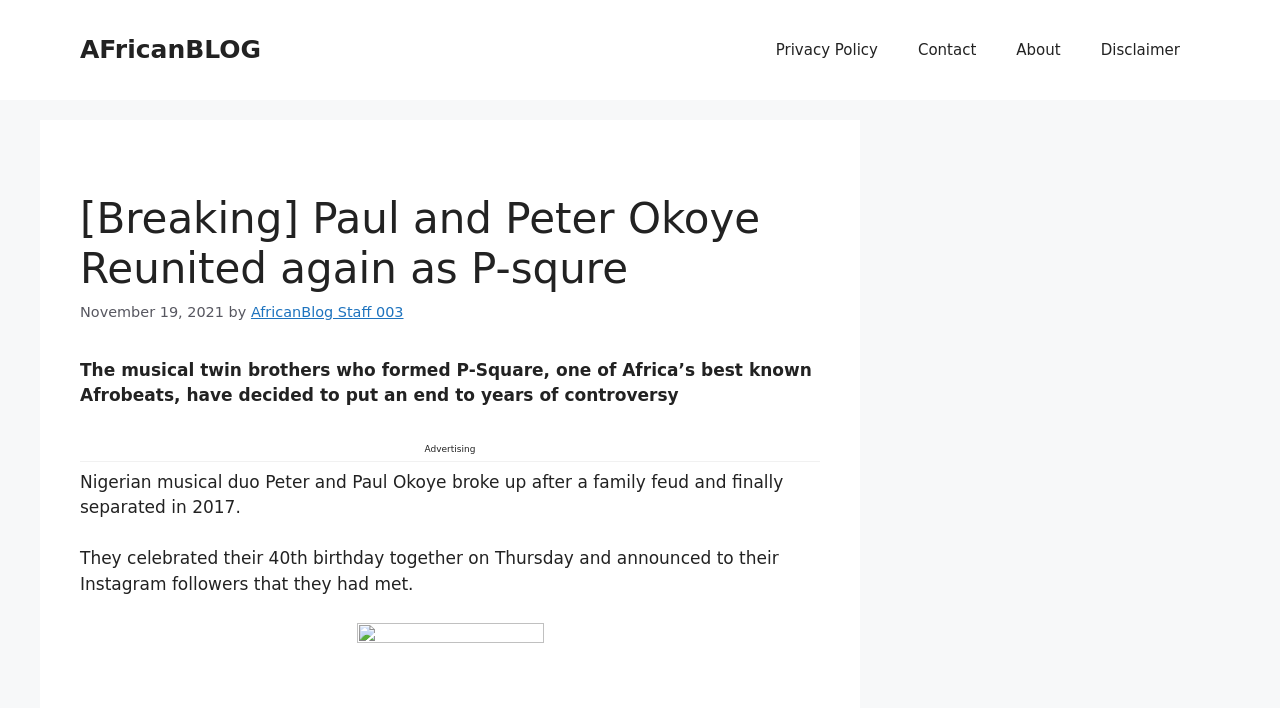Craft a detailed narrative of the webpage's structure and content.

The webpage appears to be a news article or blog post about the reunion of Nigerian musical duo Peter and Paul Okoye, also known as P-Square. At the top of the page, there is a banner with the site's name "AFricanBLOG" on the left side, and a navigation menu on the right side with links to "Privacy Policy", "Contact", "About", and "Disclaimer".

Below the banner, there is a large heading that reads "[Breaking] Paul and Peter Okoye Reunited again as P-squre" in bold font. Next to the heading, there is a timestamp indicating that the article was published on November 19, 2021, and the author's name "AfricanBlog Staff 003" is mentioned.

The main content of the article is divided into paragraphs, with the first paragraph stating that the twin brothers have decided to put an end to years of controversy. The text is followed by an advertisement section labeled "Advertising". The subsequent paragraphs provide more information about the duo's breakup in 2017 and their recent reunion, including a mention of their 40th birthday celebration.

Overall, the webpage has a simple layout with a clear hierarchy of elements, making it easy to navigate and read.